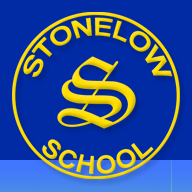What shape is the logo's design?
Using the information presented in the image, please offer a detailed response to the question.

The caption describes the logo as having a circular design, which includes an intertwined 'S' emblem, suggesting that the overall shape of the logo is circular.